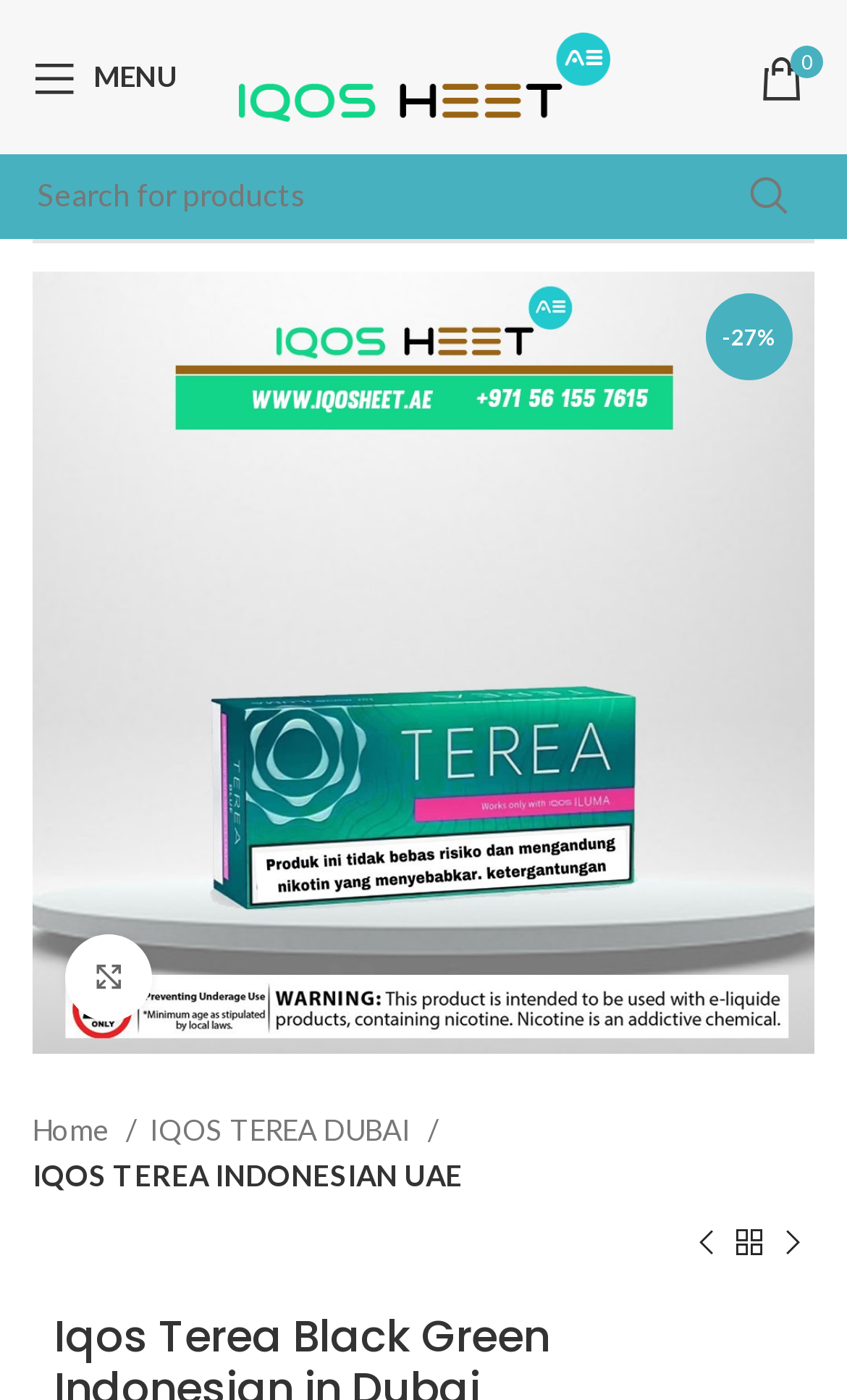Determine the bounding box coordinates of the region to click in order to accomplish the following instruction: "View IQOS HEETS UAE page". Provide the coordinates as four float numbers between 0 and 1, specifically [left, top, right, bottom].

[0.281, 0.039, 0.719, 0.065]